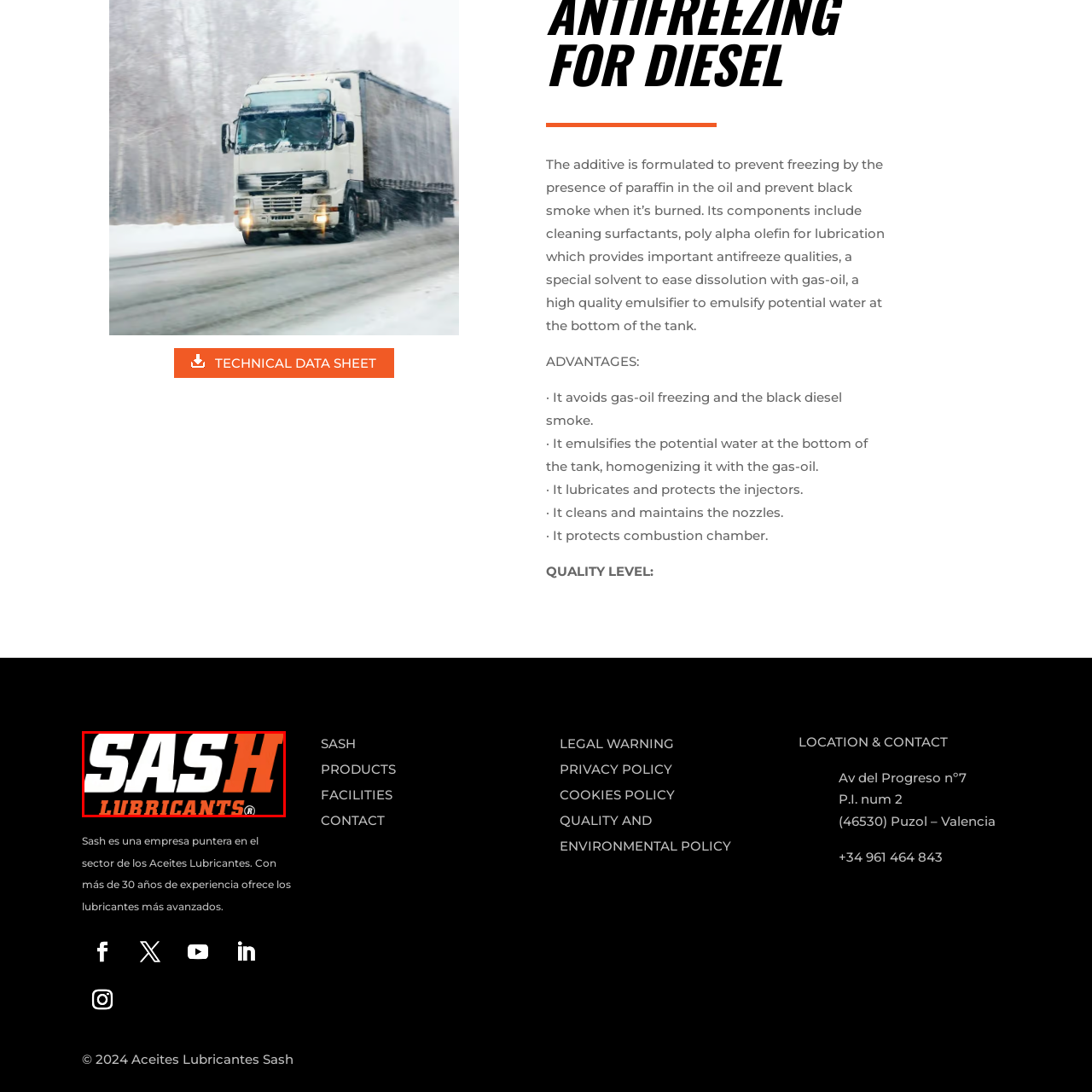Give an in-depth description of the image within the red border.

The image features the bold and distinctive logo of "SASH Lubricants," emphasizing its brand identity with a striking combination of black and orange lettering. The logo prominently displays the name "SASH" in a large, stylized font, where the "H" stands out, underscoring the brand's commitment to quality in the lubricants sector. Below the brand name, the word "LUBRICANTS" is presented in a smaller font, reinforcing the product line. This logo is designed to create a strong visual impact, reflecting SASH's reputation as an innovative and reliable player in the lubricant industry, backed by over 30 years of experience.